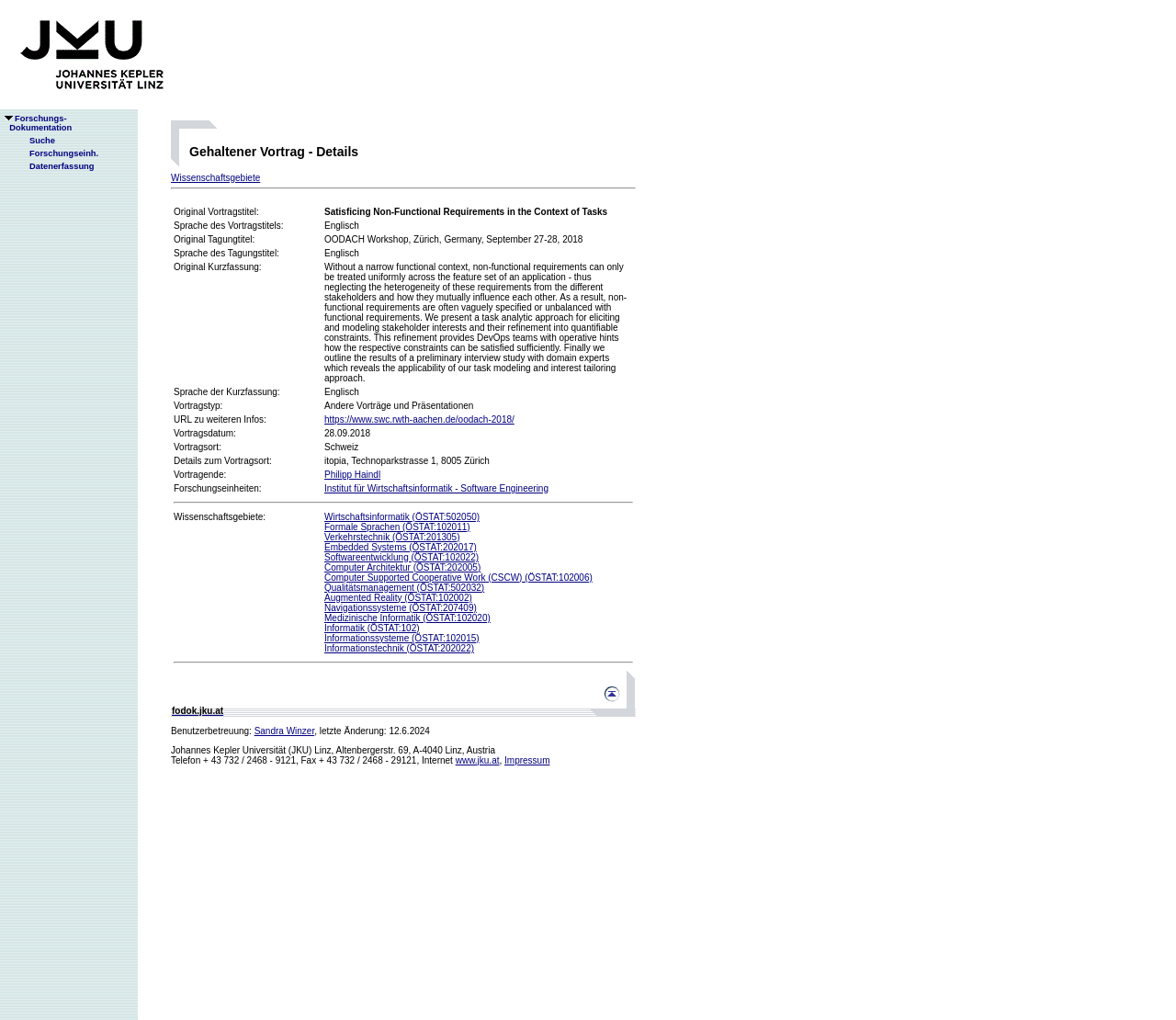Please determine the bounding box coordinates of the section I need to click to accomplish this instruction: "click the link to Jku Linz".

[0.0, 0.099, 0.156, 0.109]